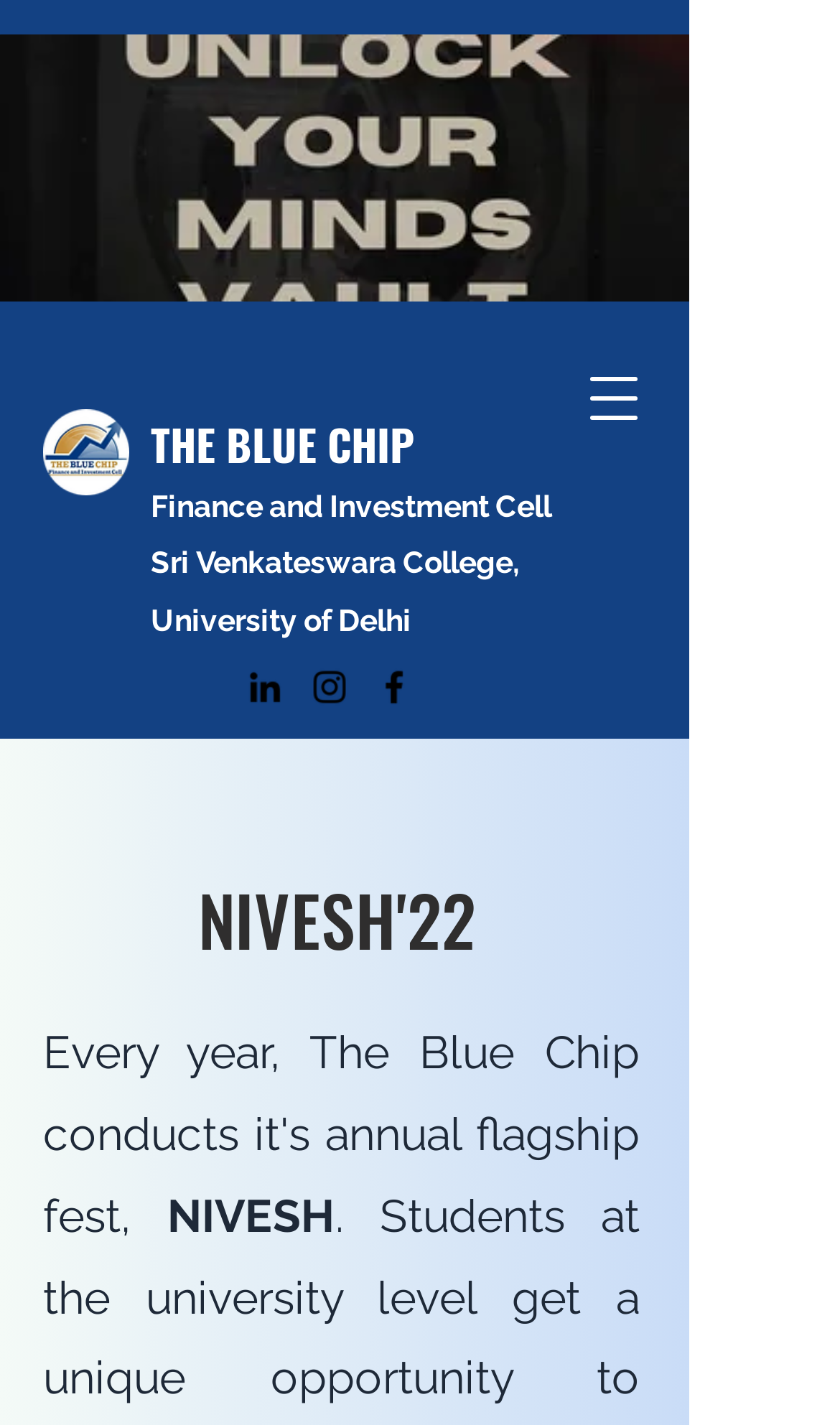Locate the bounding box coordinates of the element's region that should be clicked to carry out the following instruction: "View NIVESH'22". The coordinates need to be four float numbers between 0 and 1, i.e., [left, top, right, bottom].

[0.236, 0.609, 0.608, 0.68]